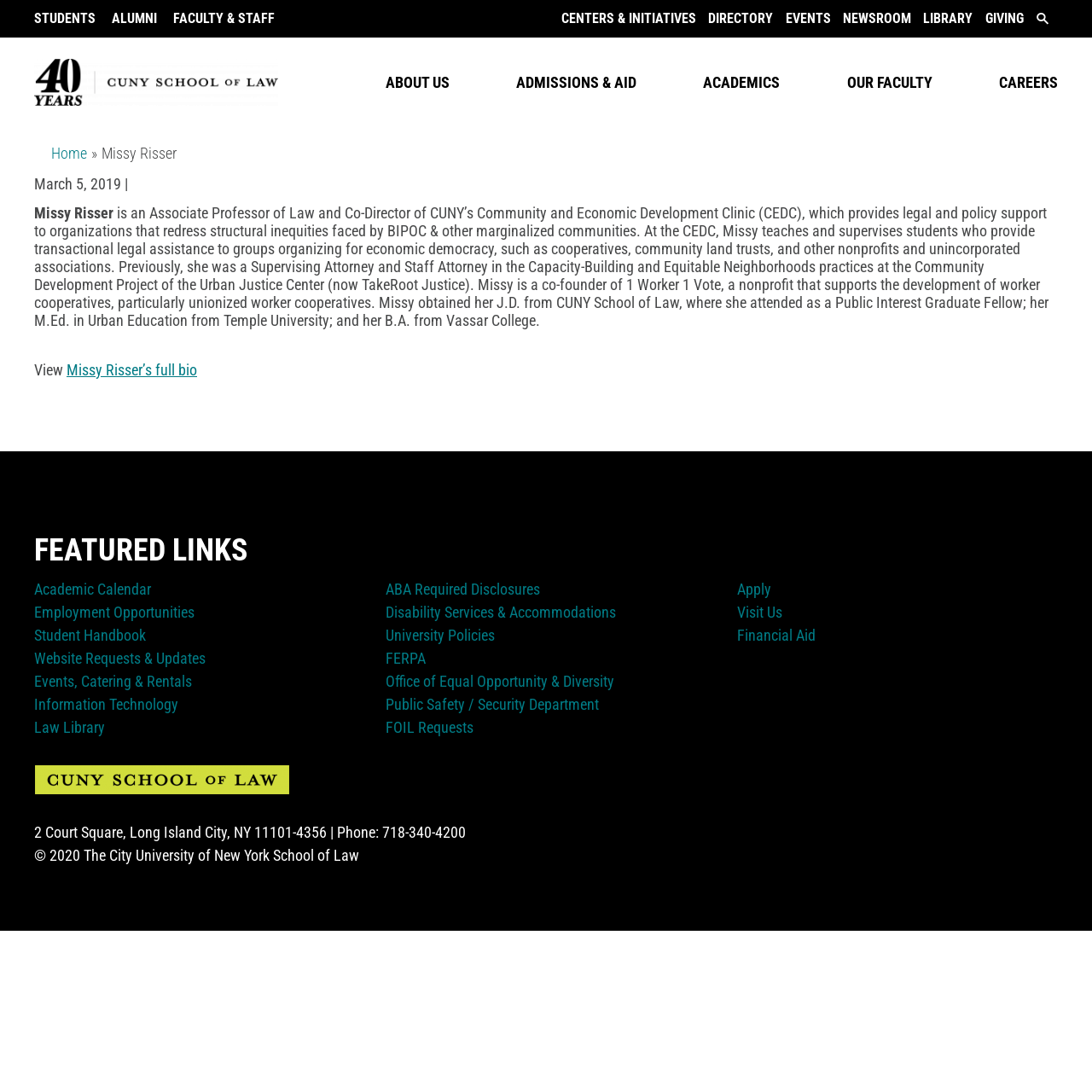What is the name of the law school?
Please give a detailed answer to the question using the information shown in the image.

I found the answer by looking at the logo in the top left corner of the webpage, which says 'CUNY School of Law'. Additionally, the root element's text is 'Missy Risser – CUNY School of Law', which also confirms the name of the law school.